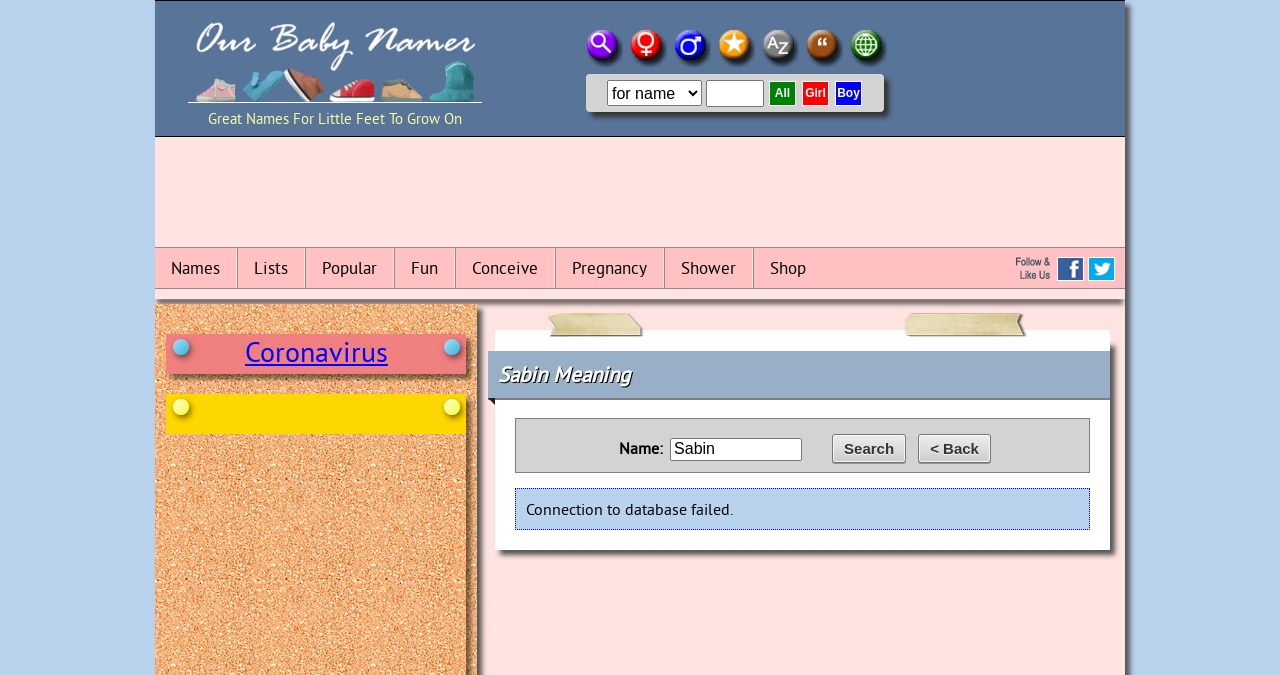Locate the bounding box coordinates of the clickable region necessary to complete the following instruction: "Click the search button". Provide the coordinates in the format of four float numbers between 0 and 1, i.e., [left, top, right, bottom].

[0.65, 0.643, 0.708, 0.686]